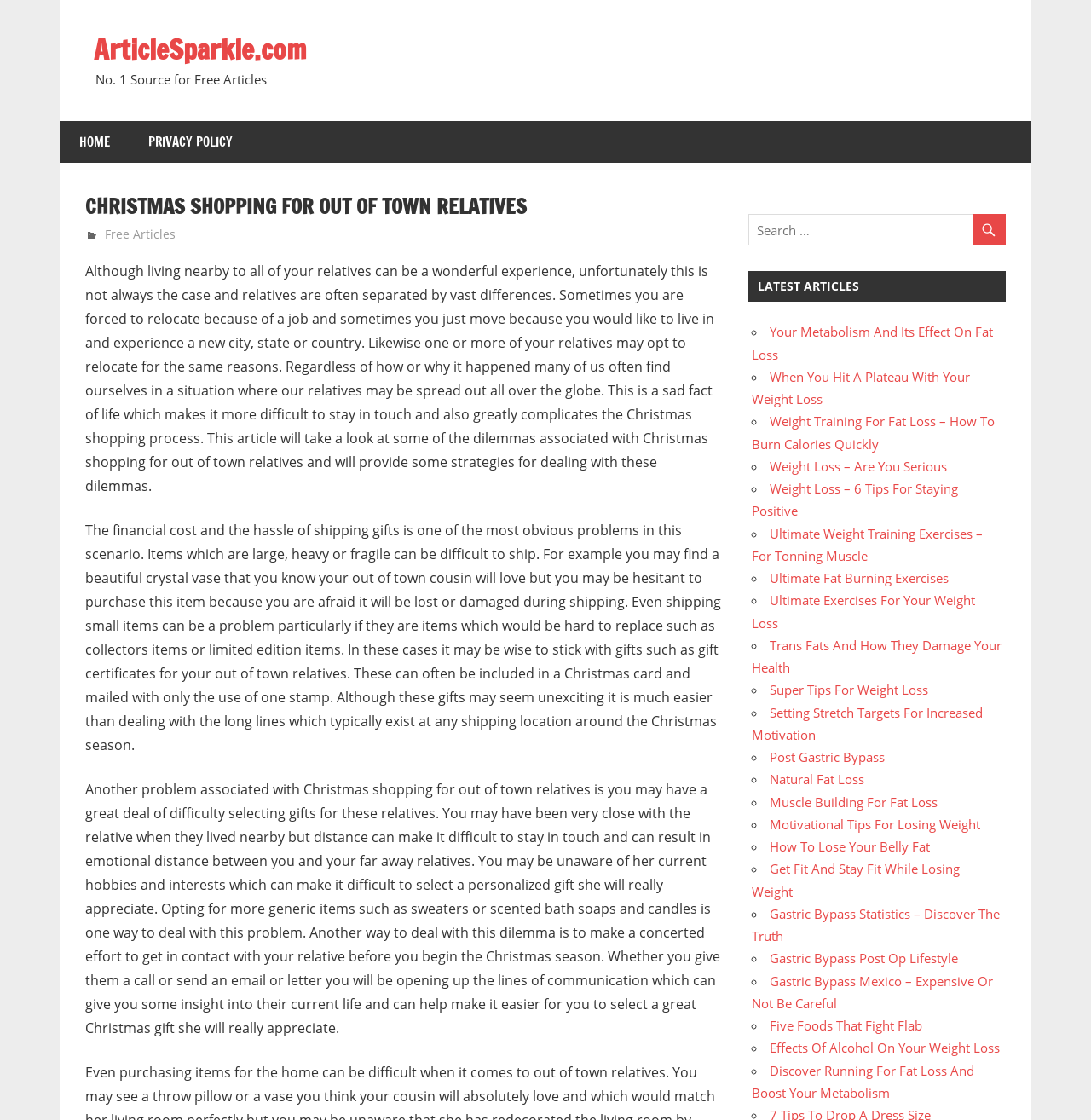Based on the description "Search", find the bounding box of the specified UI element.

[0.891, 0.191, 0.922, 0.222]